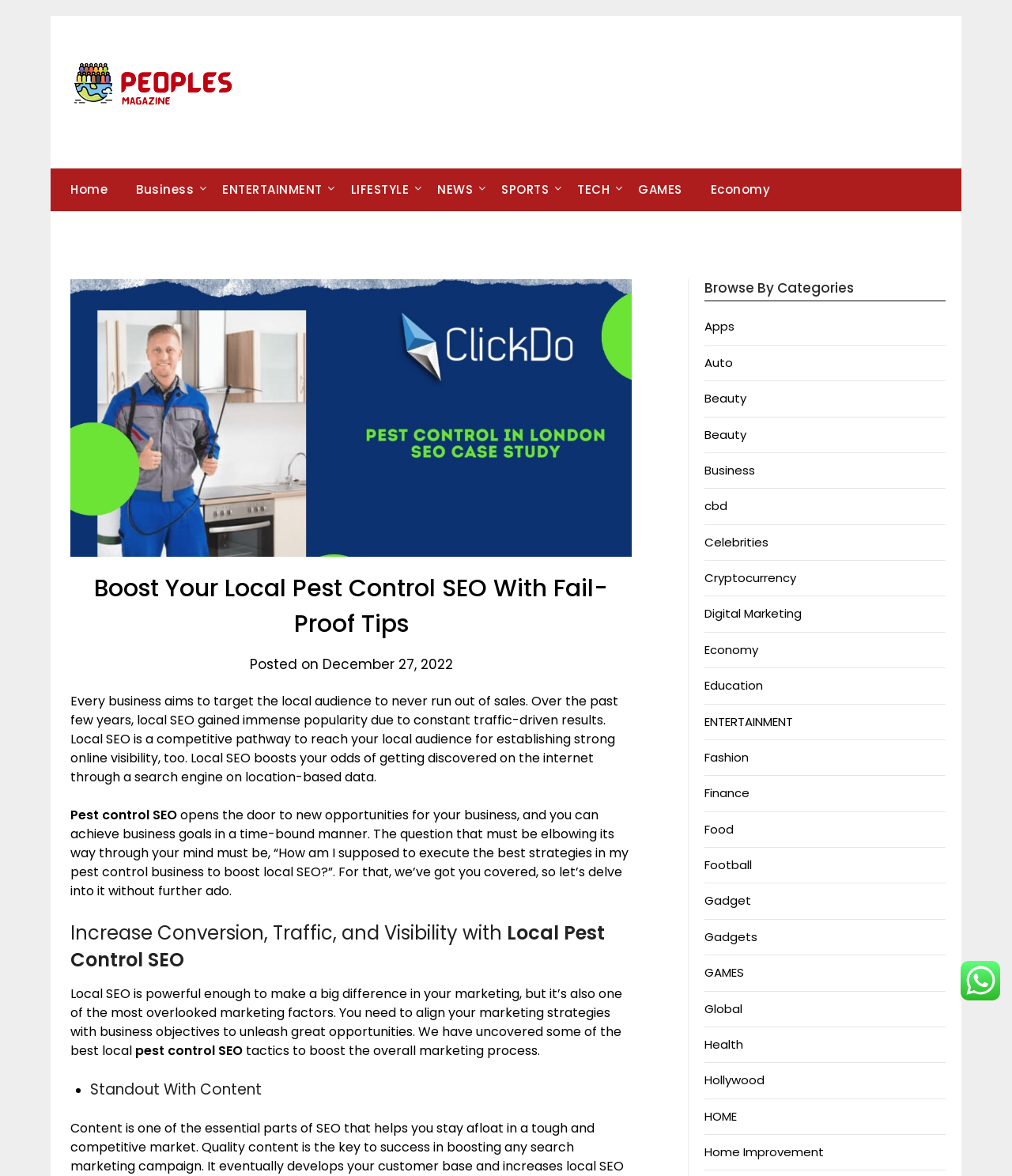Find the bounding box coordinates of the clickable area required to complete the following action: "Browse the 'ENTERTAINMENT' category".

[0.207, 0.143, 0.331, 0.18]